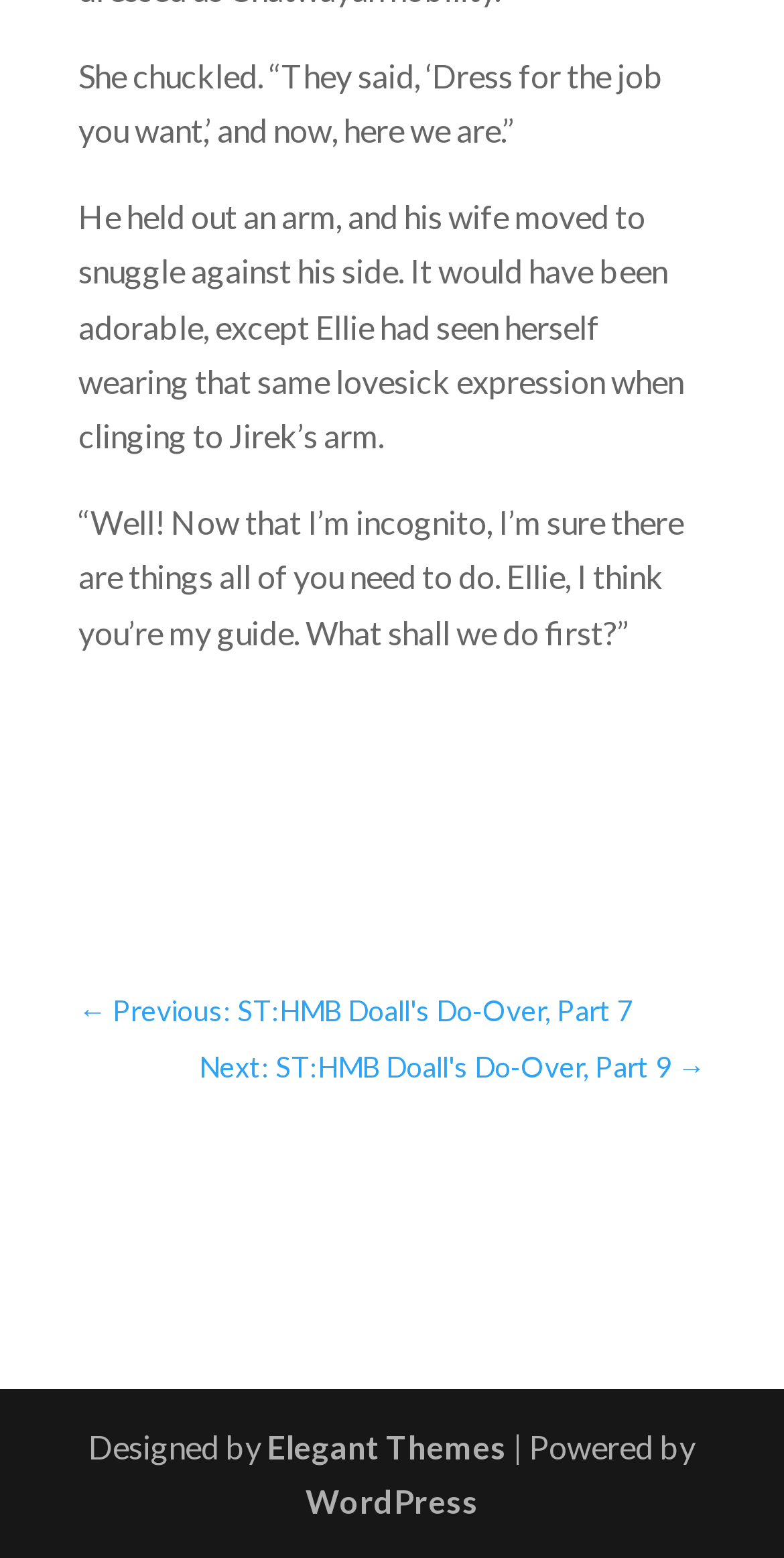What is the purpose of the 'Next' and 'Previous' links?
Examine the screenshot and reply with a single word or phrase.

navigation